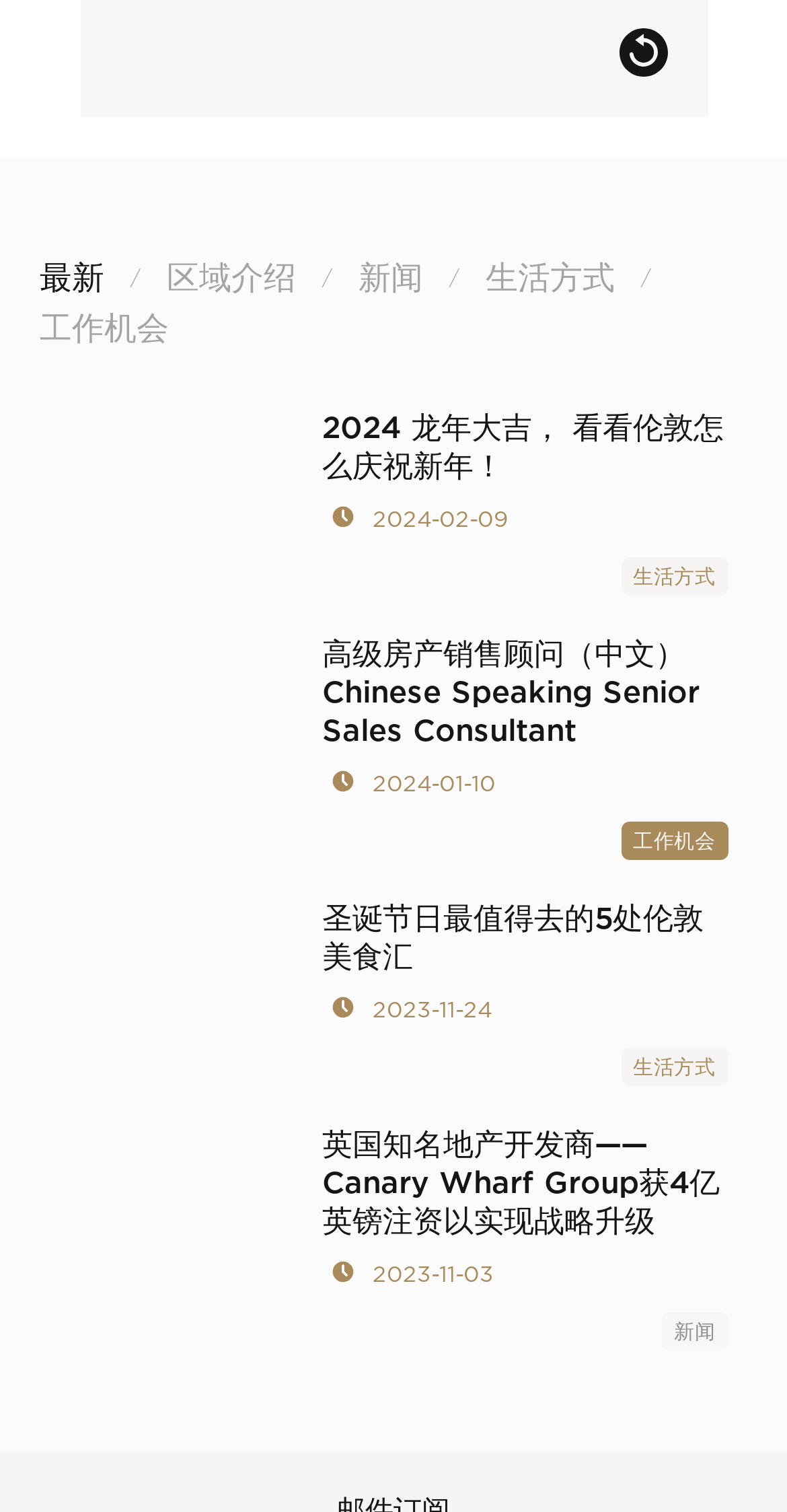Please answer the following question using a single word or phrase: 
What is the first menu item?

最新